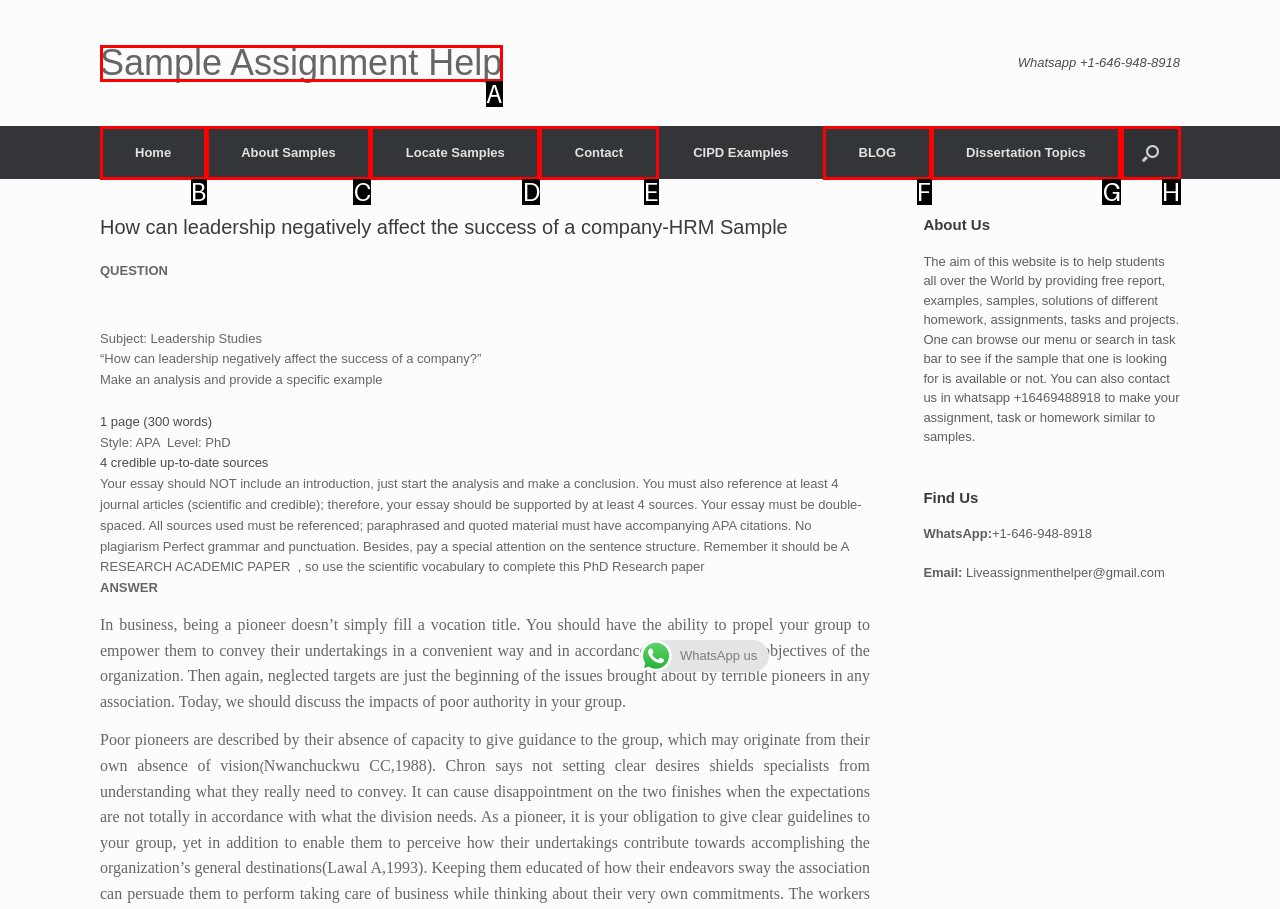Identify which HTML element matches the description: BLOG. Answer with the correct option's letter.

F